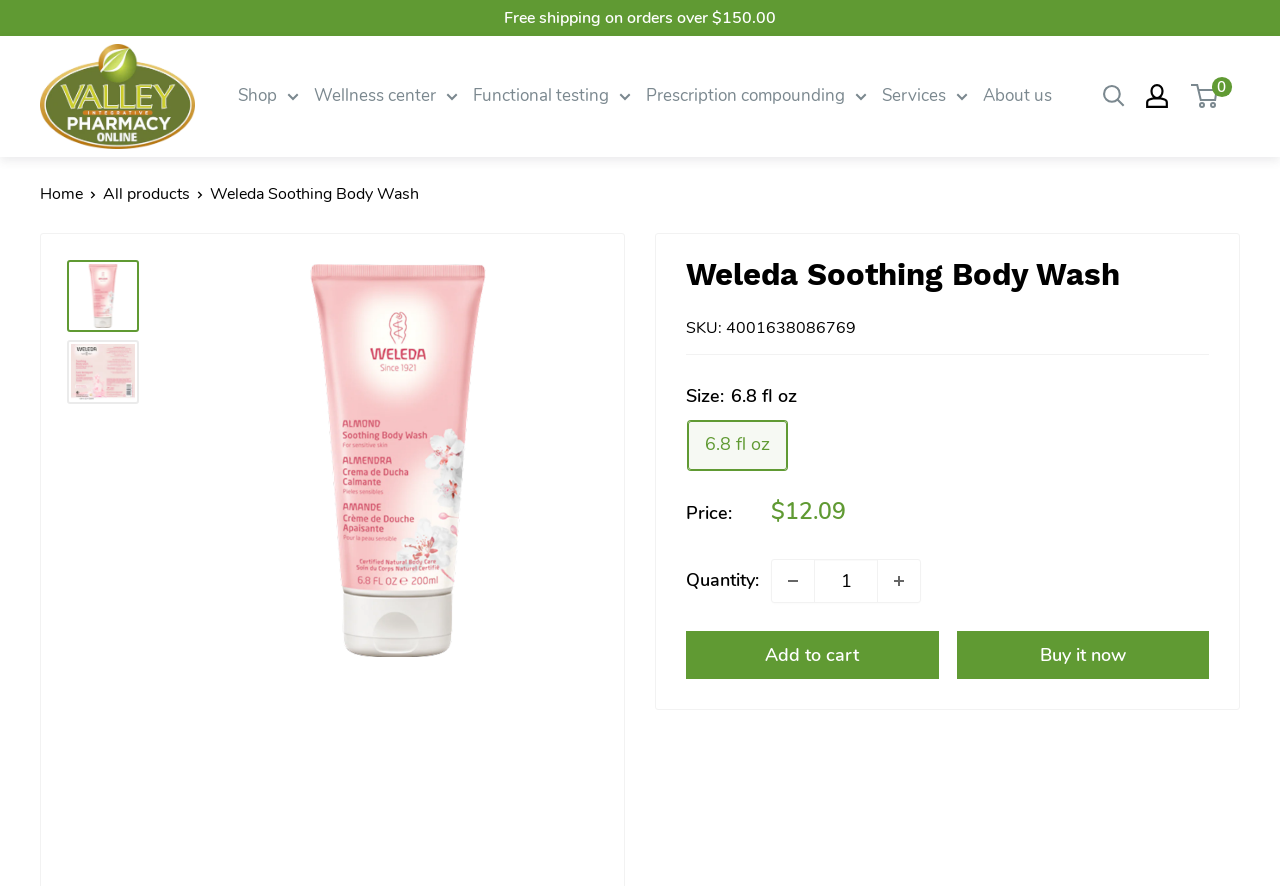Can I buy the product directly from the webpage?
Using the information from the image, provide a comprehensive answer to the question.

I found the answer by looking at the call-to-action buttons on the webpage. There are two buttons, 'Add to cart' and 'Buy it now', which suggest that I can buy the product directly from the webpage.